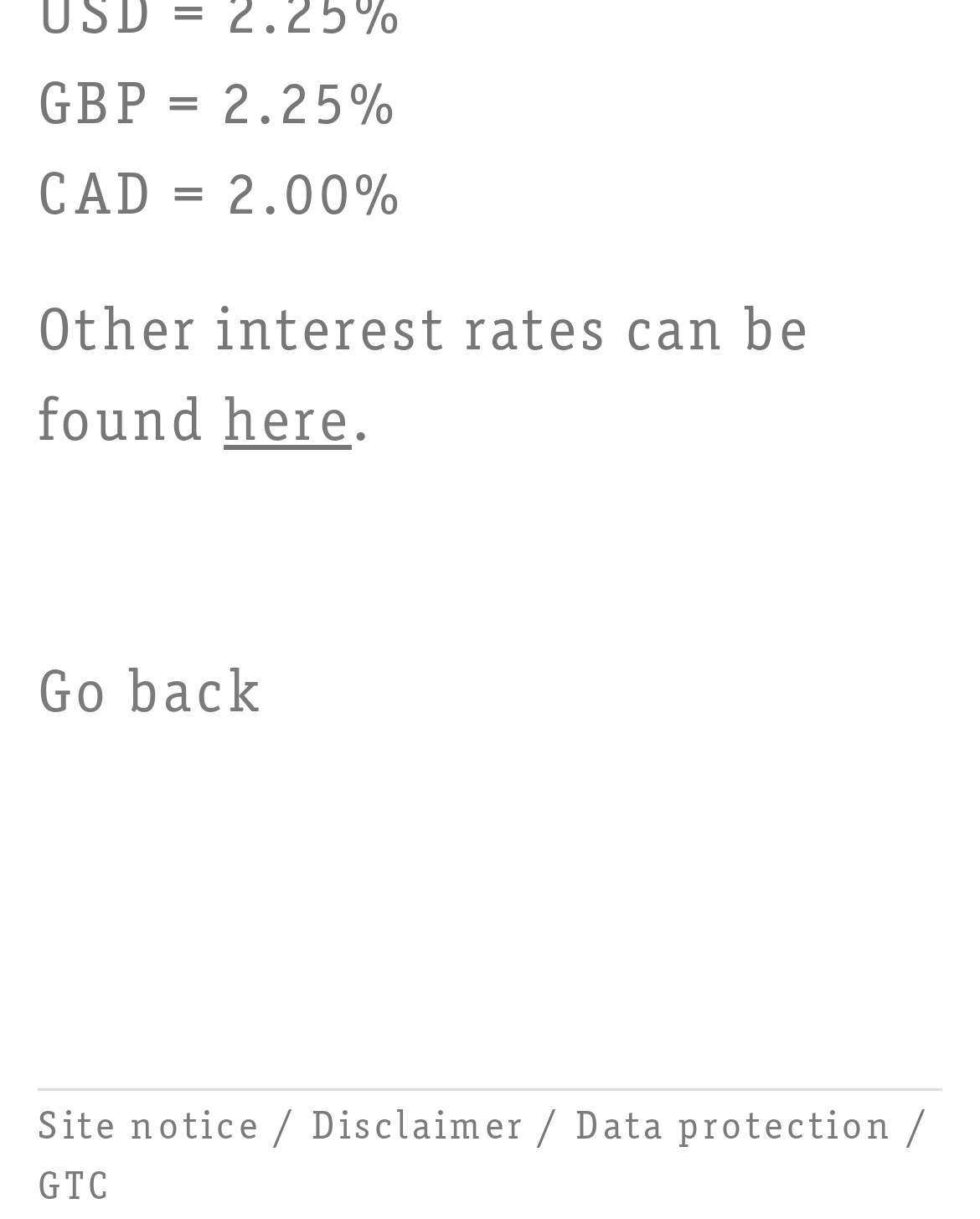Locate the bounding box of the UI element based on this description: "here". Provide four float numbers between 0 and 1 as [left, top, right, bottom].

[0.228, 0.326, 0.359, 0.371]